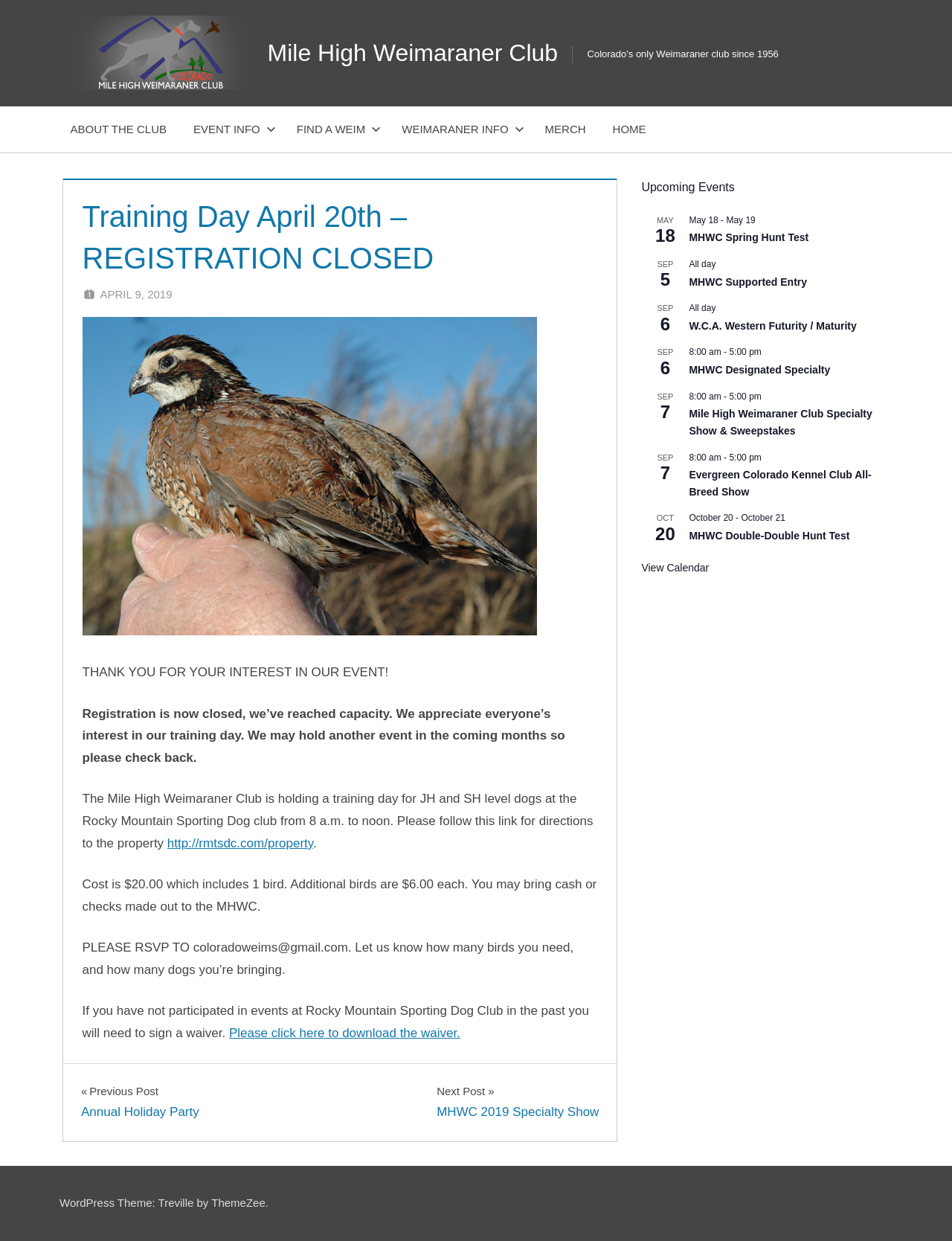Locate the bounding box coordinates of the clickable region to complete the following instruction: "Click the 'http://rmtsdc.com/property' link for directions."

[0.176, 0.674, 0.329, 0.685]